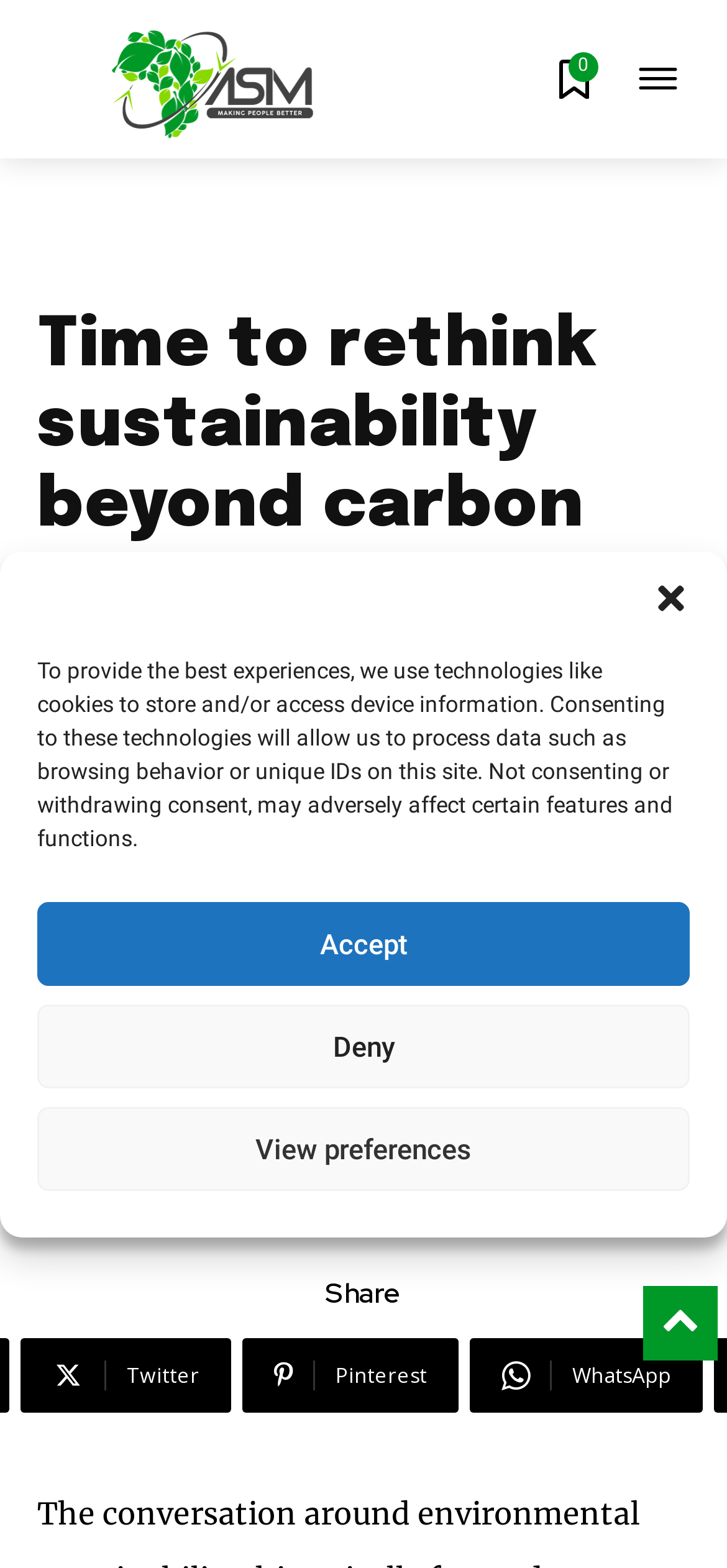How many social media links are there?
Look at the screenshot and respond with a single word or phrase.

3